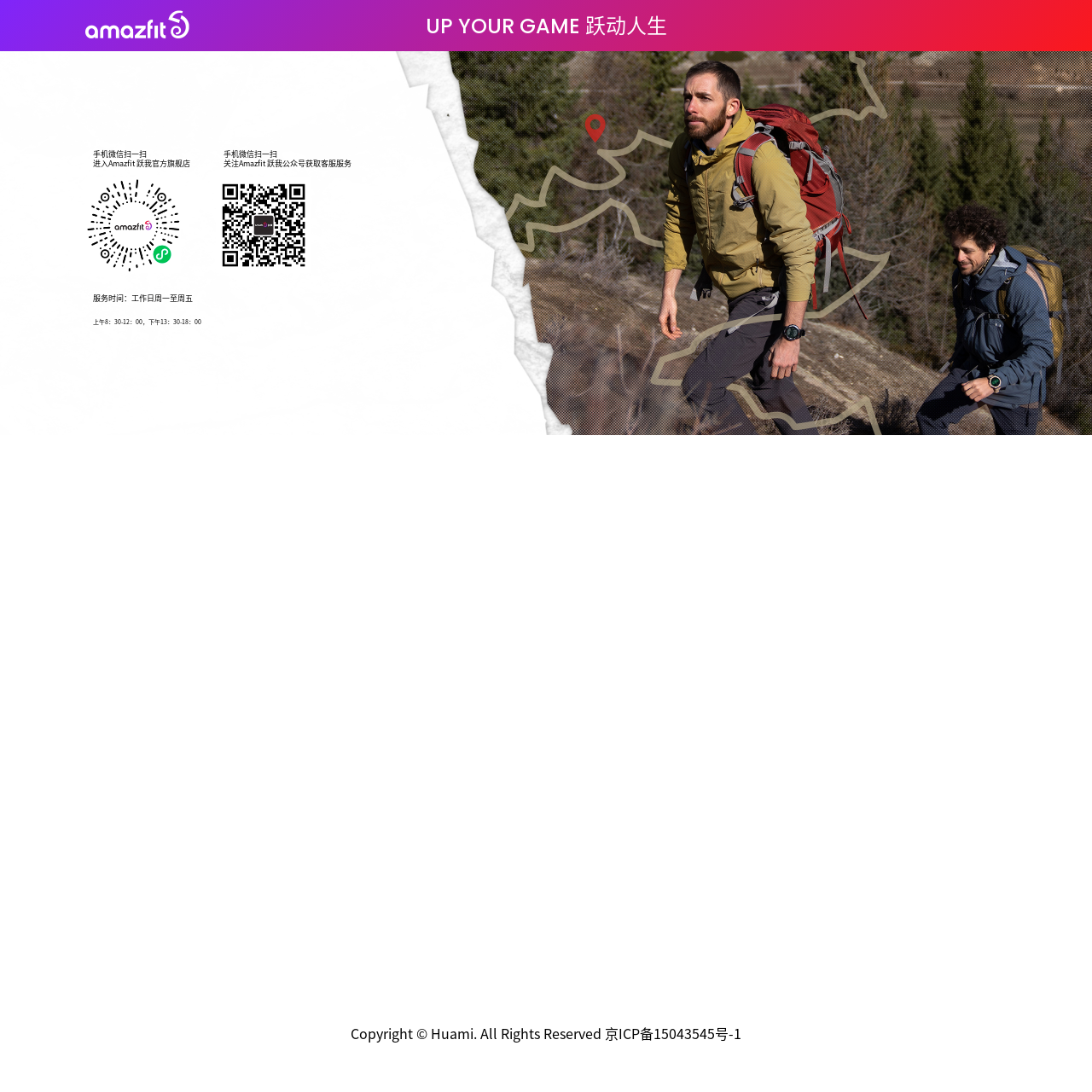What is the recommended way to enter the Amazfit official flagship store?
Examine the image and give a concise answer in one word or a short phrase.

Scan the QR code